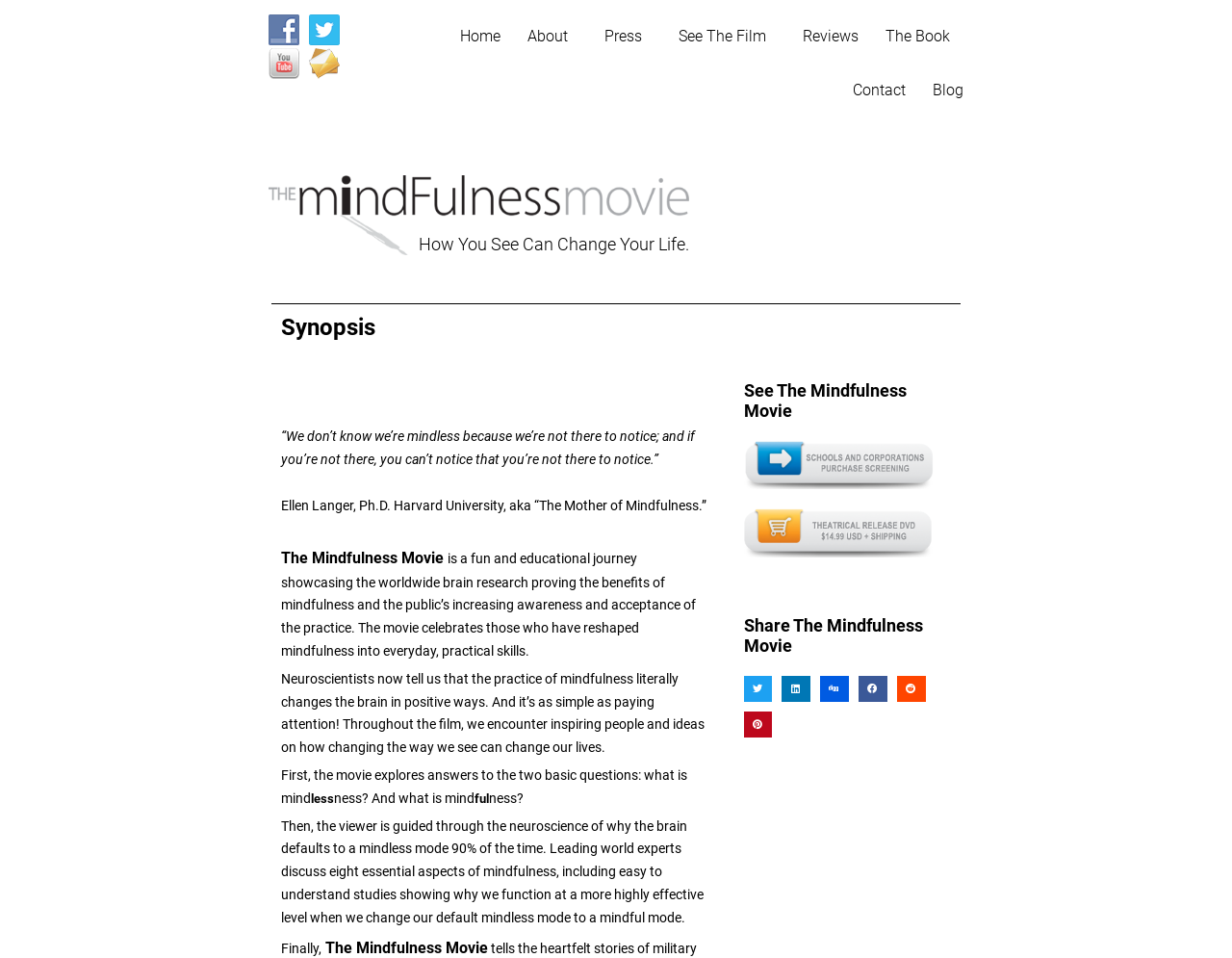How many social media links are available?
Please answer the question as detailed as possible.

I counted the number of social media links available on the webpage, which are 'Follow Us on Facebook', 'Follow Us on Twitter', 'Follow Us on YouTube', and 'Contact The Mindfulness Movie via email'. Therefore, there are 4 social media links available.